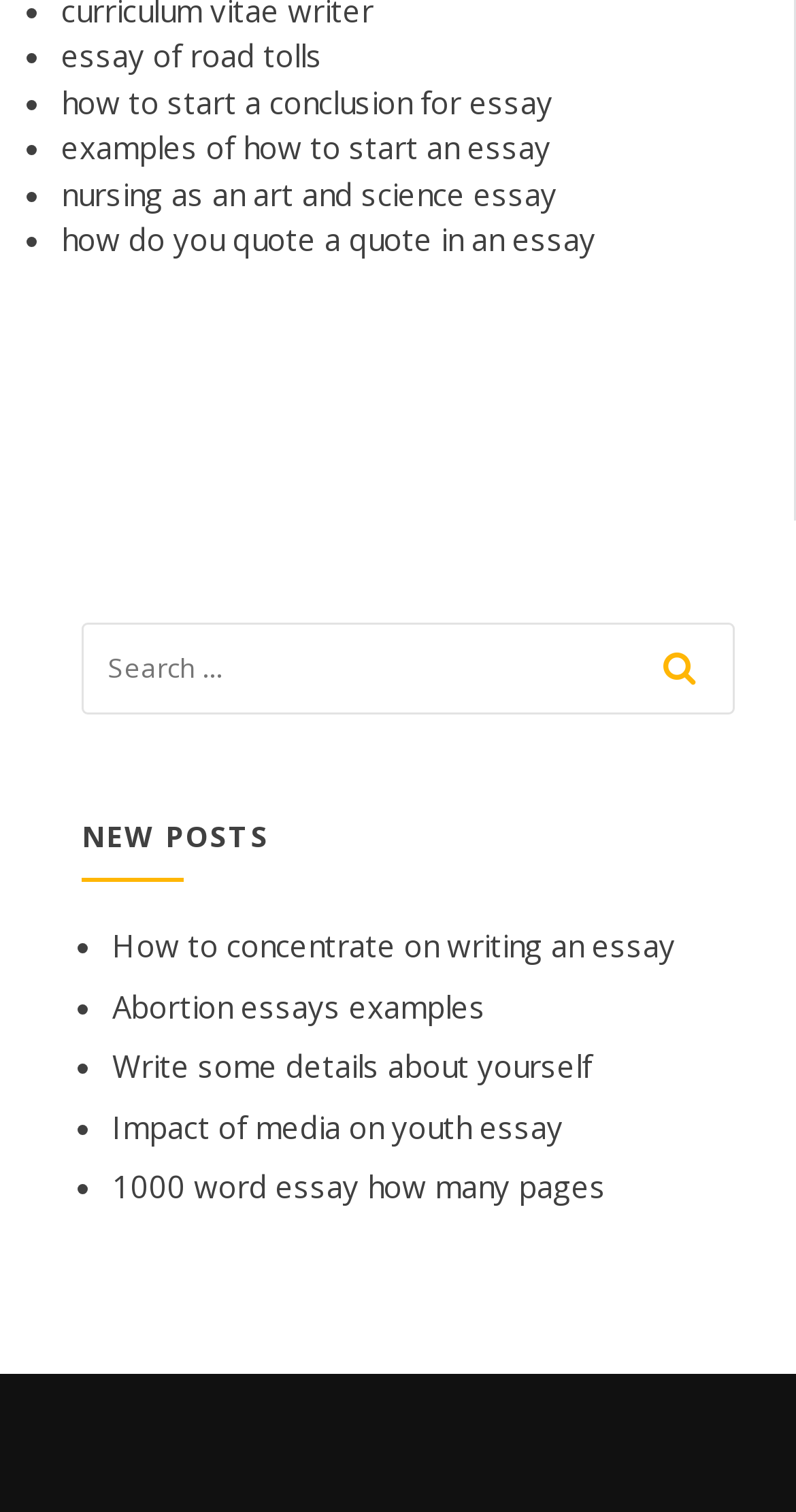Using the provided element description: "essay of road tolls", determine the bounding box coordinates of the corresponding UI element in the screenshot.

[0.077, 0.024, 0.405, 0.051]